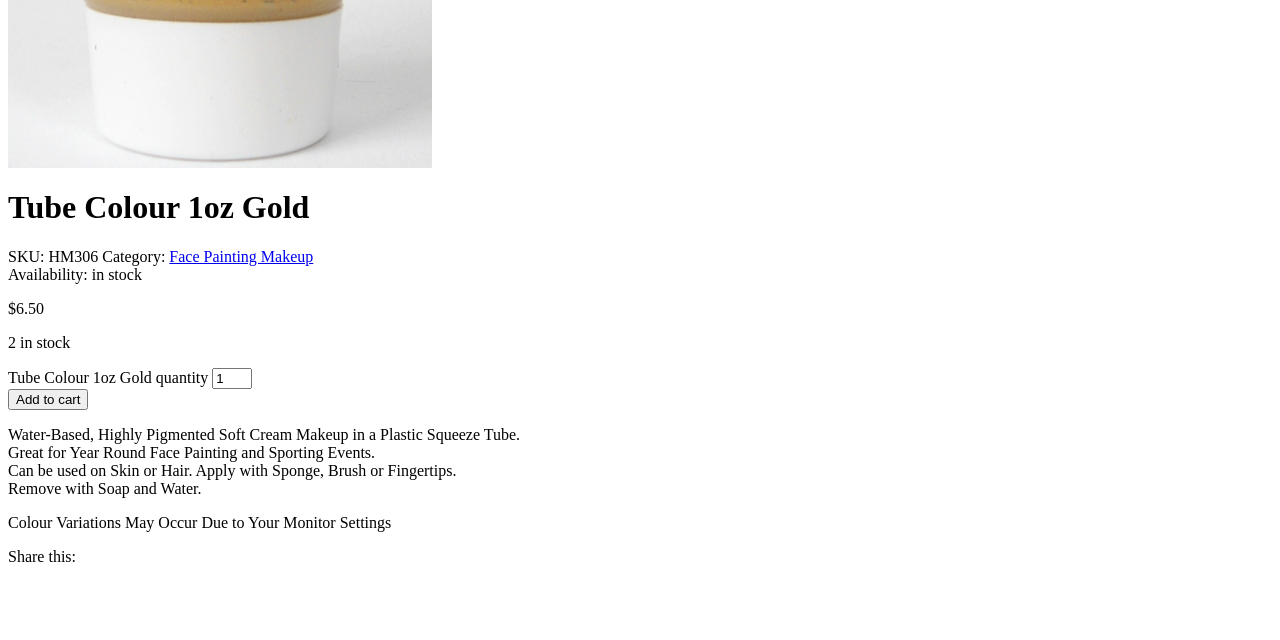From the screenshot, find the bounding box of the UI element matching this description: "Add to cart". Supply the bounding box coordinates in the form [left, top, right, bottom], each a float between 0 and 1.

[0.006, 0.608, 0.069, 0.64]